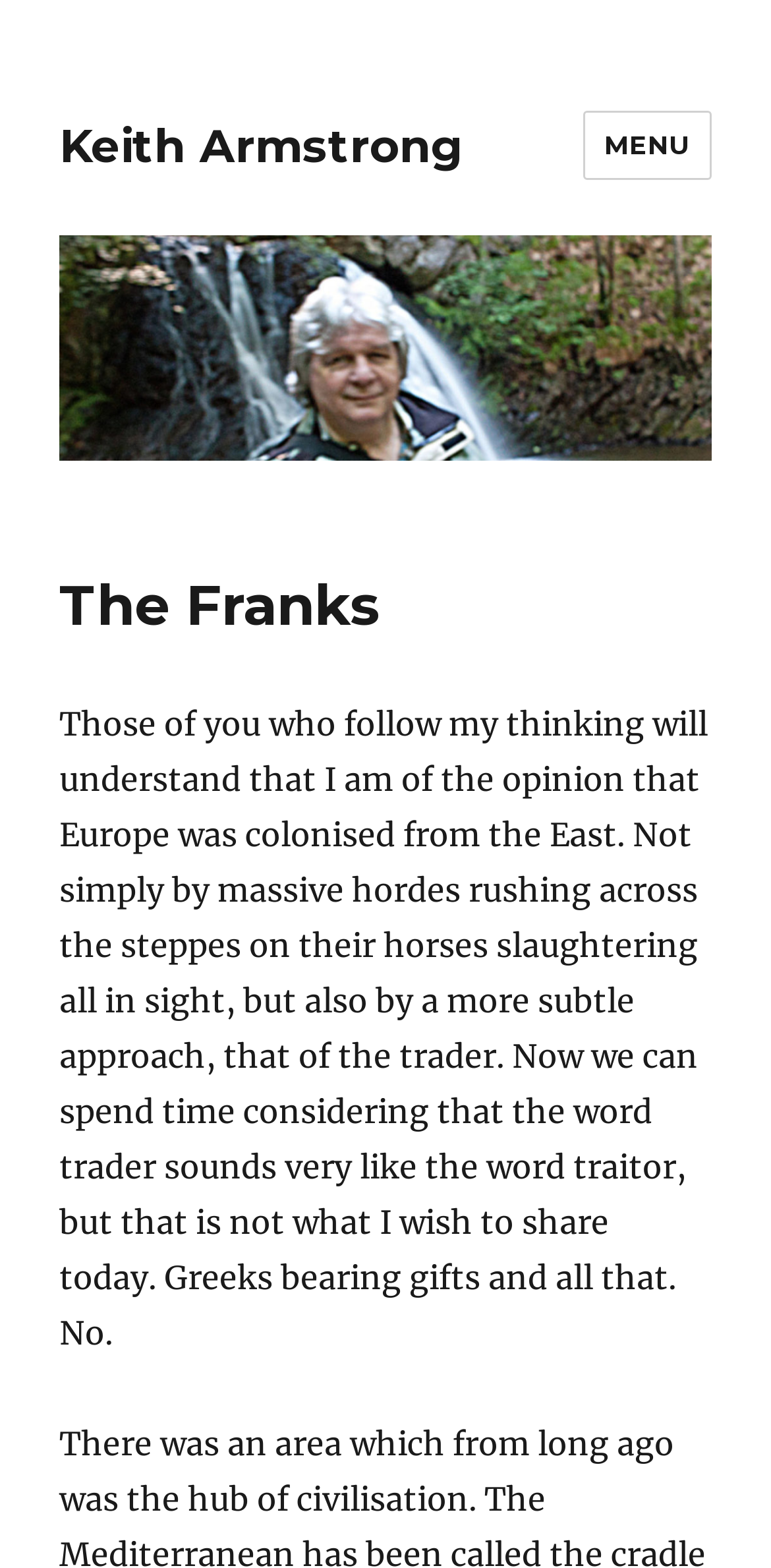Using the details in the image, give a detailed response to the question below:
What is the format of the content?

The format of the content can be inferred by looking at the structure of the webpage, which includes a heading, an image, and a block of static text, indicating that it is a blog post.